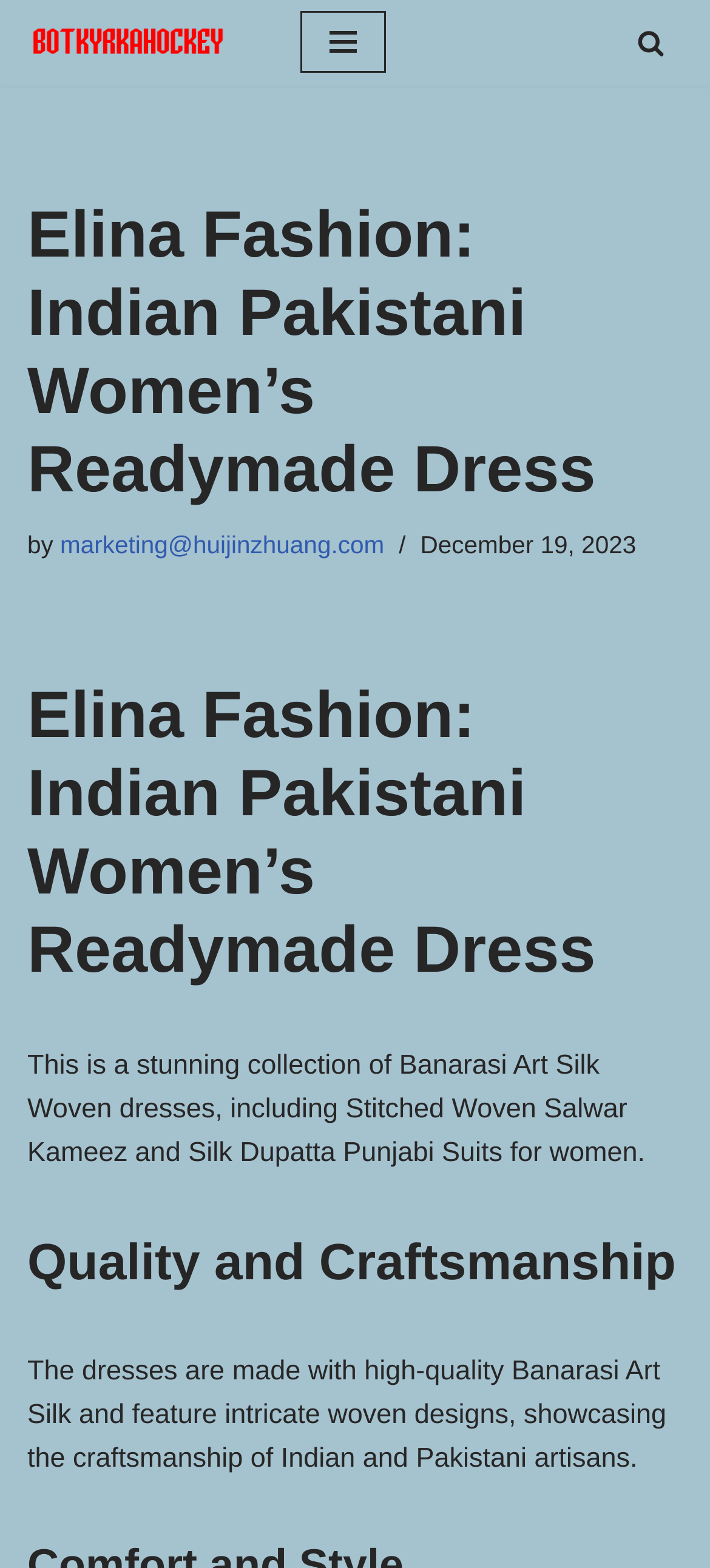Please determine the bounding box coordinates for the element with the description: "Navigation Menu".

[0.423, 0.007, 0.544, 0.047]